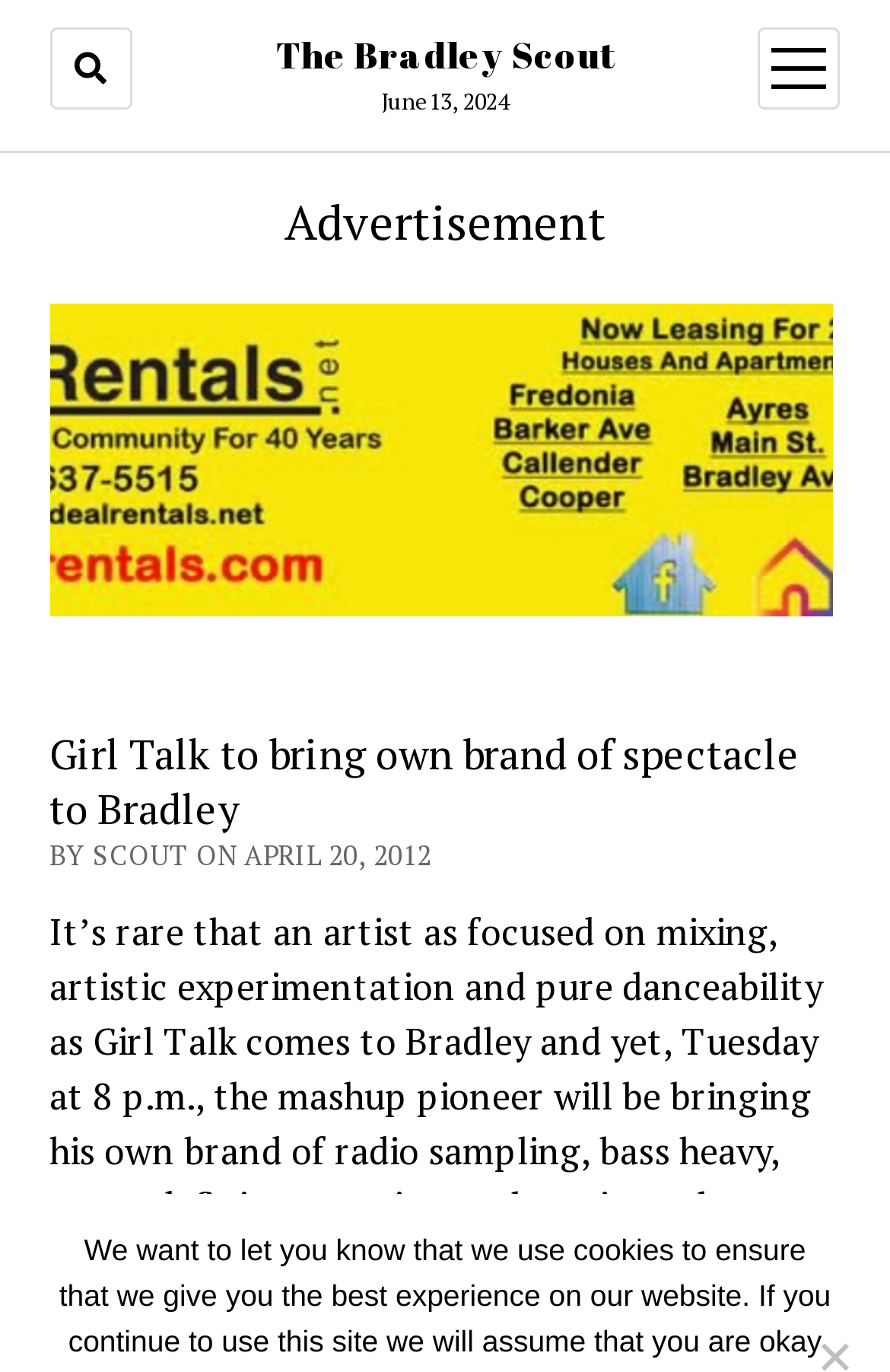Use a single word or phrase to answer the question:
What is the author of the article?

Scout